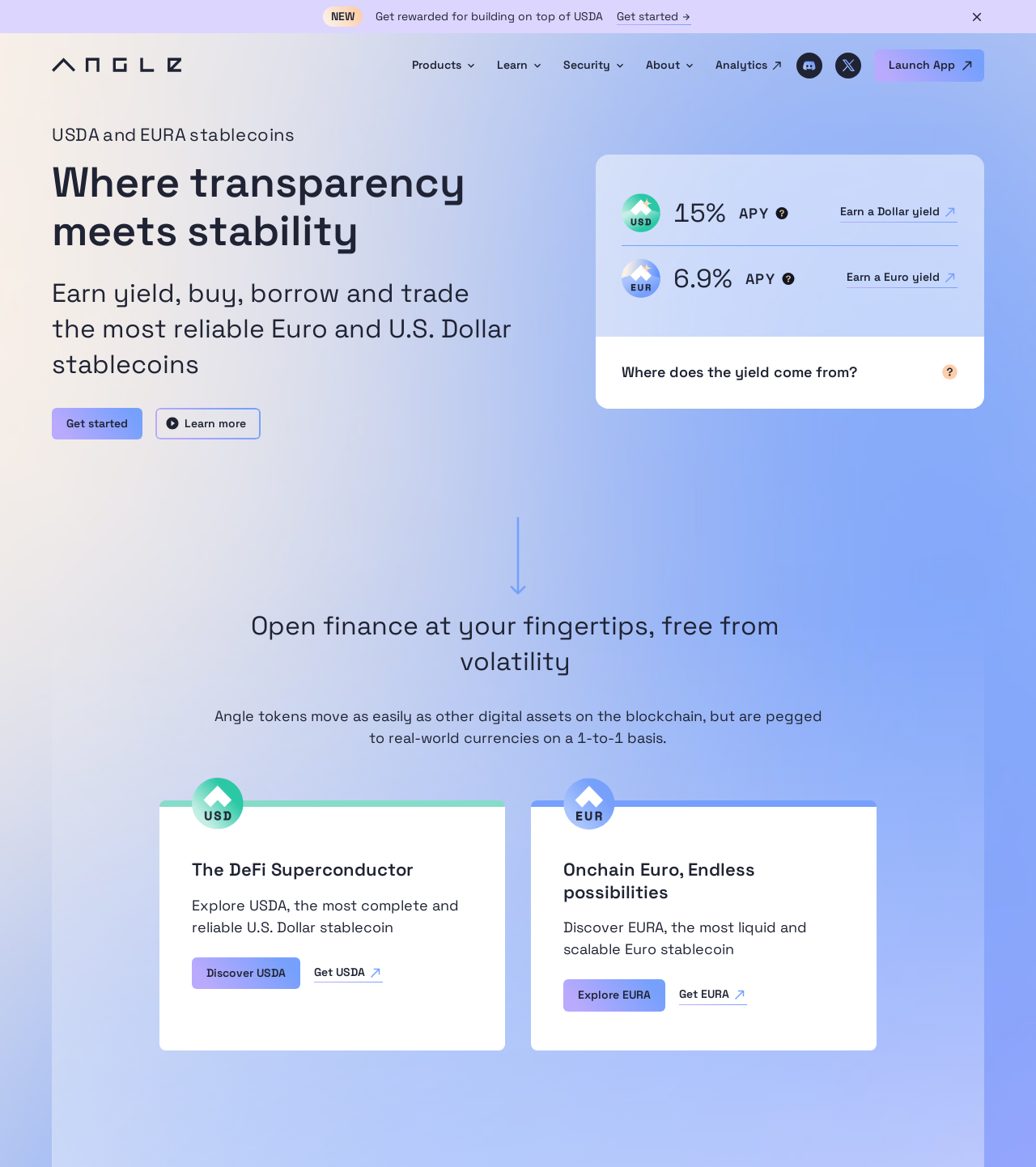Determine the bounding box for the described HTML element: "Earn a Euro yield". Ensure the coordinates are four float numbers between 0 and 1 in the format [left, top, right, bottom].

[0.816, 0.23, 0.925, 0.247]